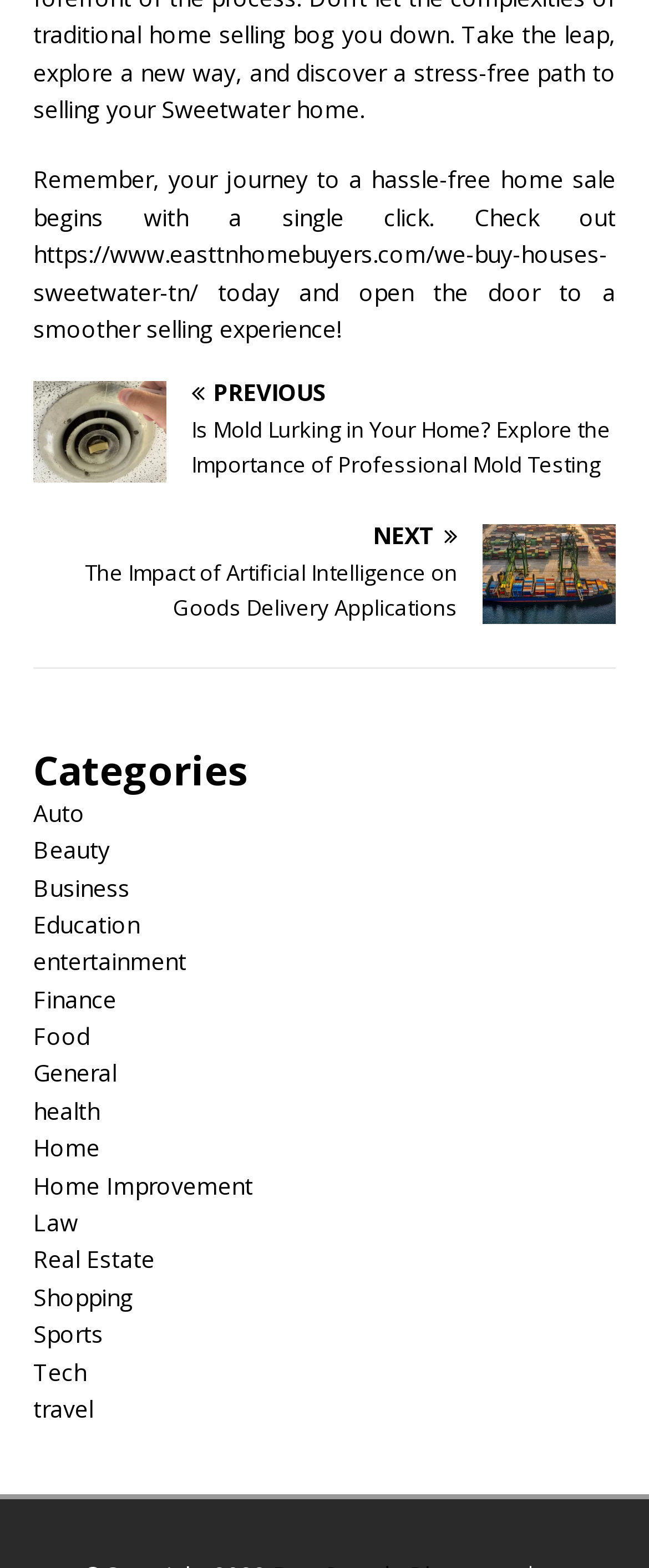What is the last category listed?
Examine the webpage screenshot and provide an in-depth answer to the question.

The categories are listed in a vertical order, and the last category is located at the bottom of the list. The last category is 'Travel', which is indicated by the link text 'travel'.